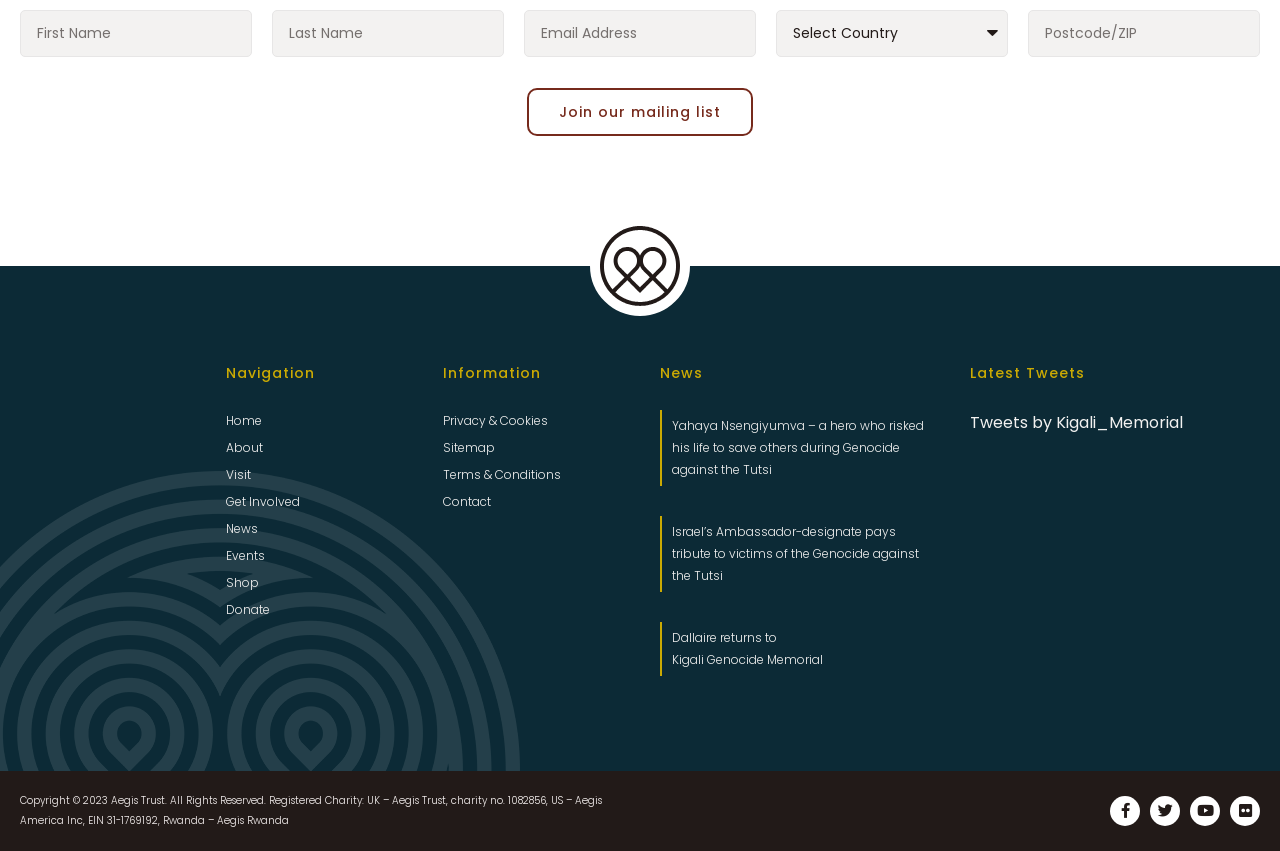Extract the bounding box coordinates for the HTML element that matches this description: "Join our mailing list". The coordinates should be four float numbers between 0 and 1, i.e., [left, top, right, bottom].

[0.412, 0.103, 0.588, 0.16]